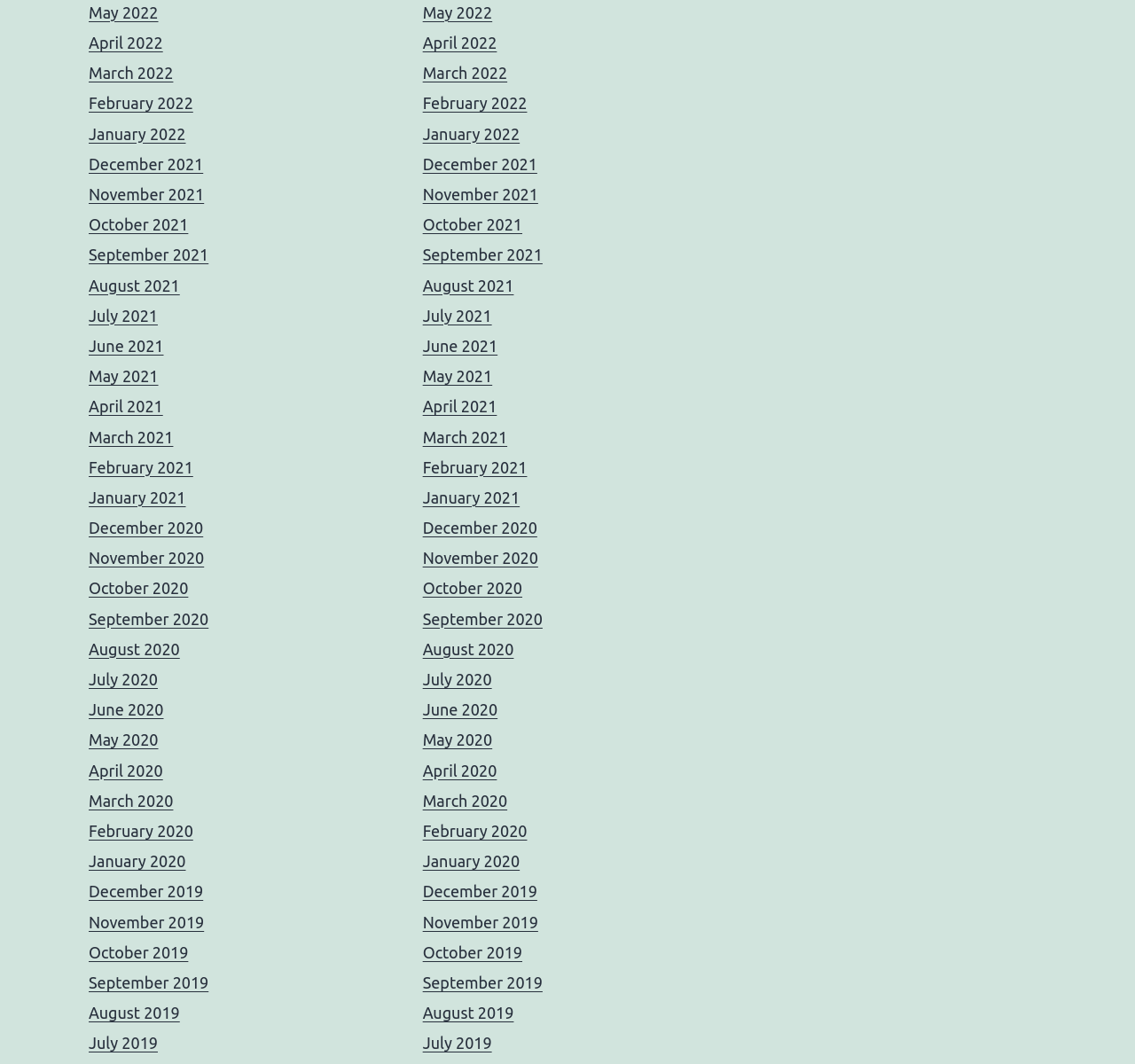Find the bounding box coordinates of the element I should click to carry out the following instruction: "view December 2021".

[0.078, 0.146, 0.179, 0.162]